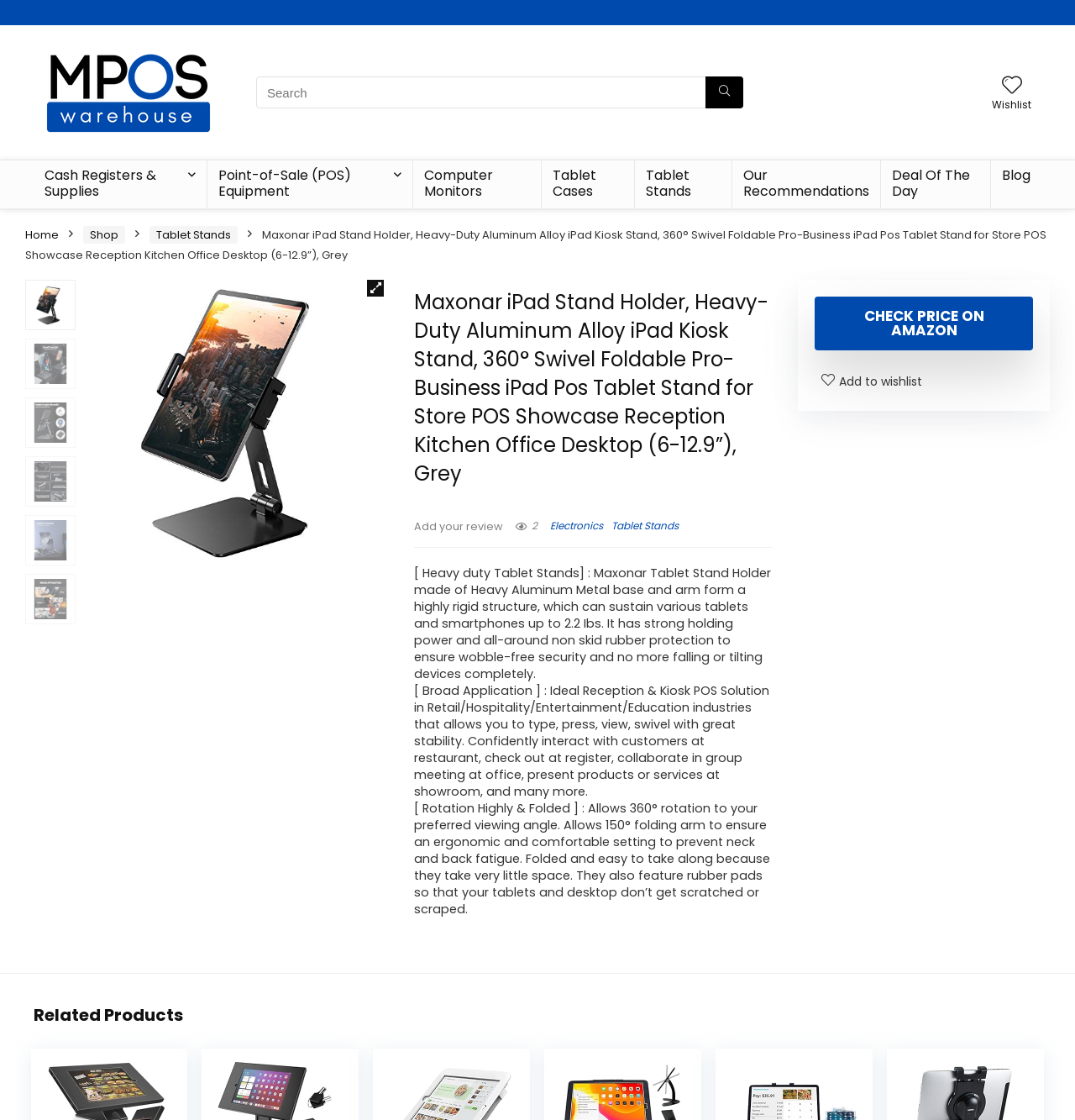What is the product name?
Can you provide a detailed and comprehensive answer to the question?

I found the product name by looking at the heading element with the text 'Maxonar iPad Stand Holder, Heavy-Duty Aluminum Alloy iPad Kiosk Stand, 360° Swivel Foldable Pro-Business iPad Pos Tablet Stand for Store POS Showcase Reception Kitchen Office Desktop (6-12.9”), Grey' which is likely to be the product name.